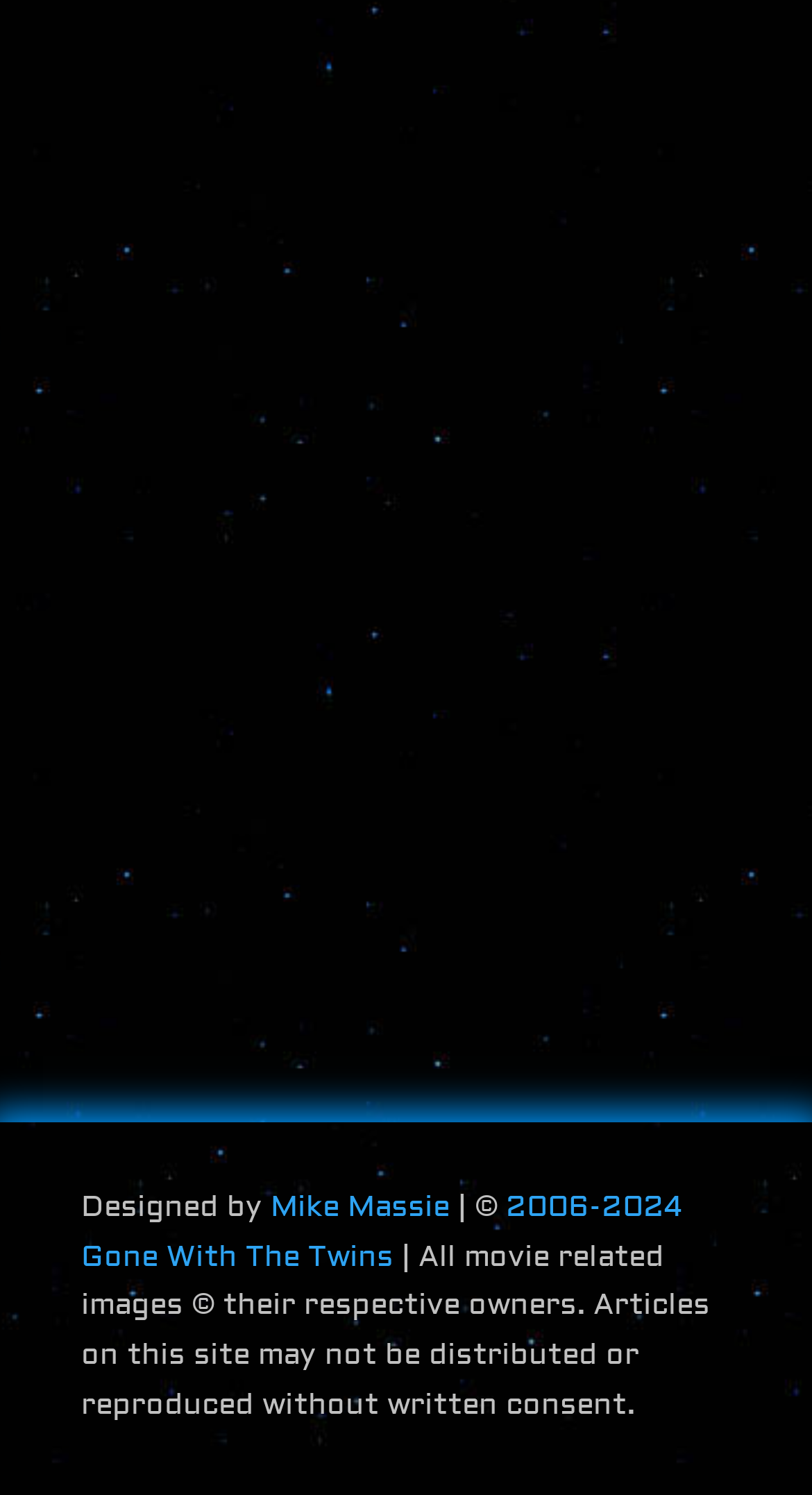Using the provided description: "value="Search"", find the bounding box coordinates of the corresponding UI element. The output should be four float numbers between 0 and 1, in the format [left, top, right, bottom].

[0.741, 0.427, 0.921, 0.482]